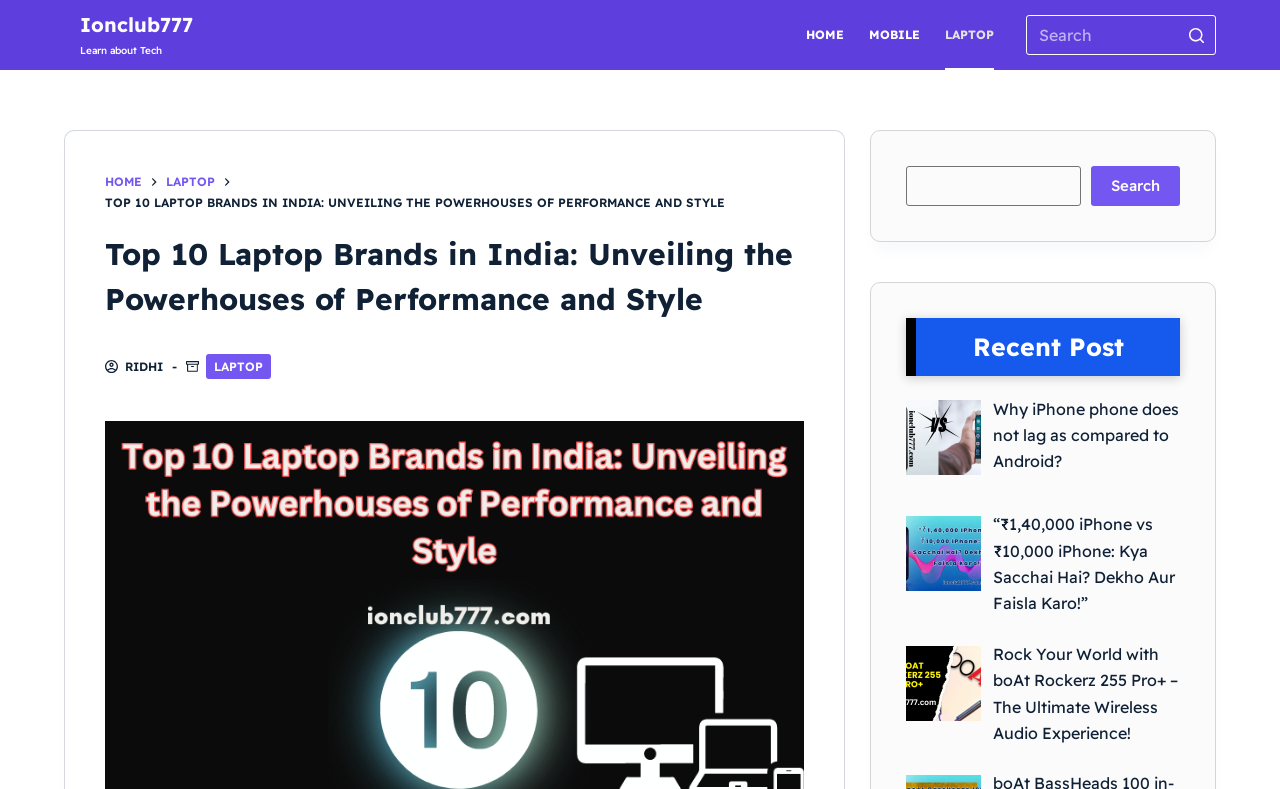Can you specify the bounding box coordinates for the region that should be clicked to fulfill this instruction: "Go to laptop page".

[0.728, 0.0, 0.786, 0.089]